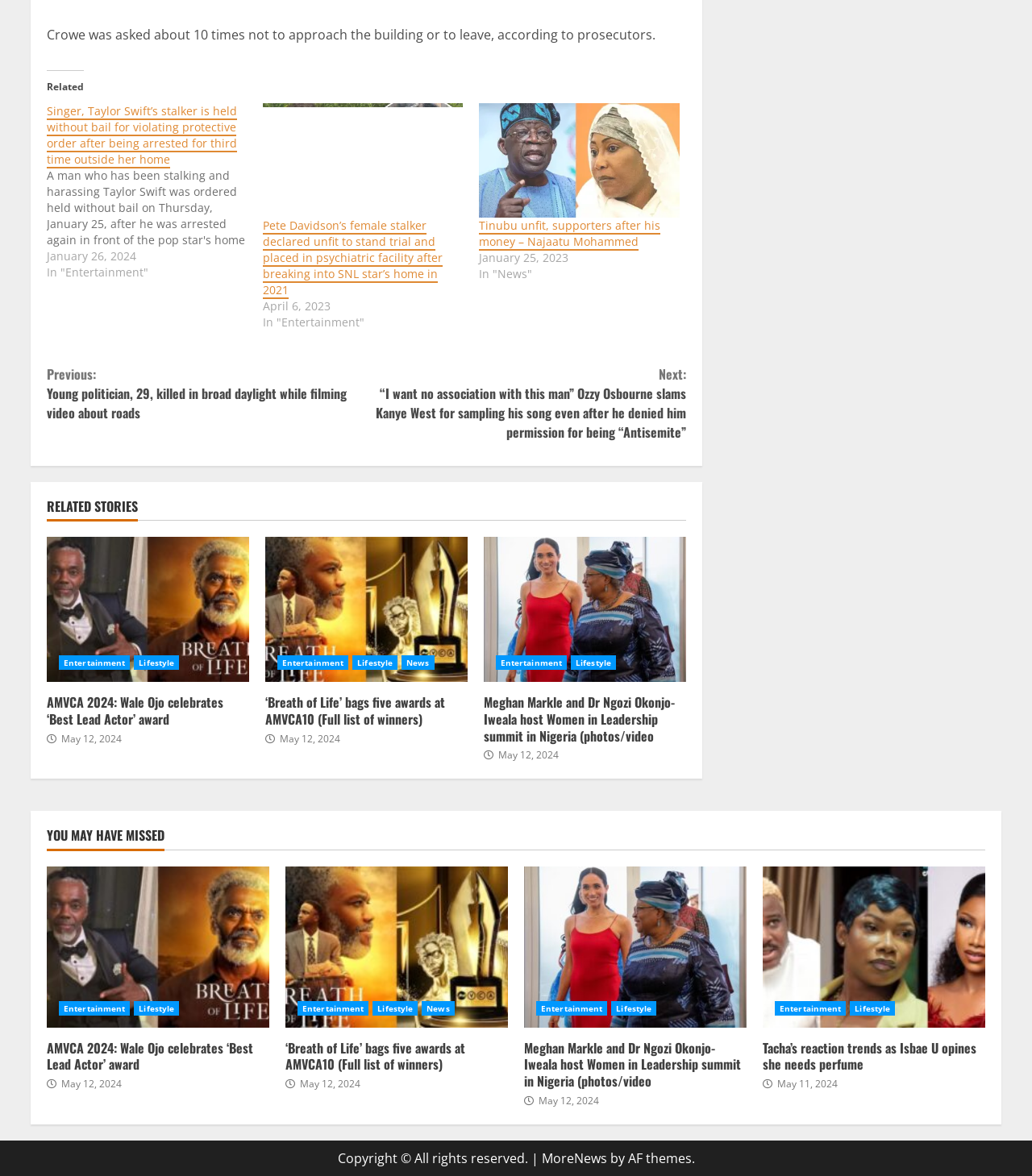Please provide the bounding box coordinates for the element that needs to be clicked to perform the following instruction: "View 'Entertainment' category". The coordinates should be given as four float numbers between 0 and 1, i.e., [left, top, right, bottom].

[0.269, 0.557, 0.338, 0.57]